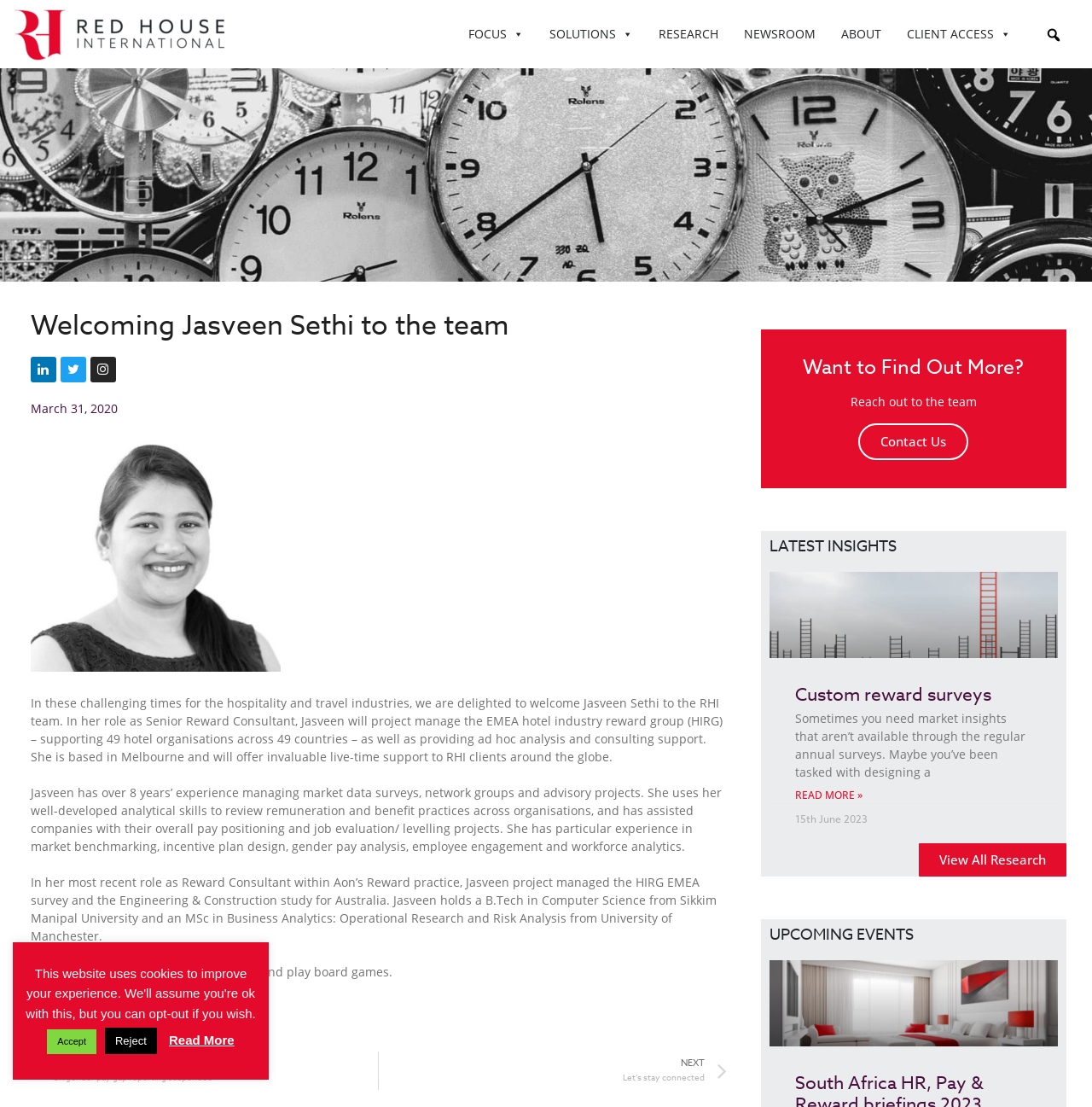Using the description "Contact Us", predict the bounding box of the relevant HTML element.

[0.786, 0.383, 0.887, 0.416]